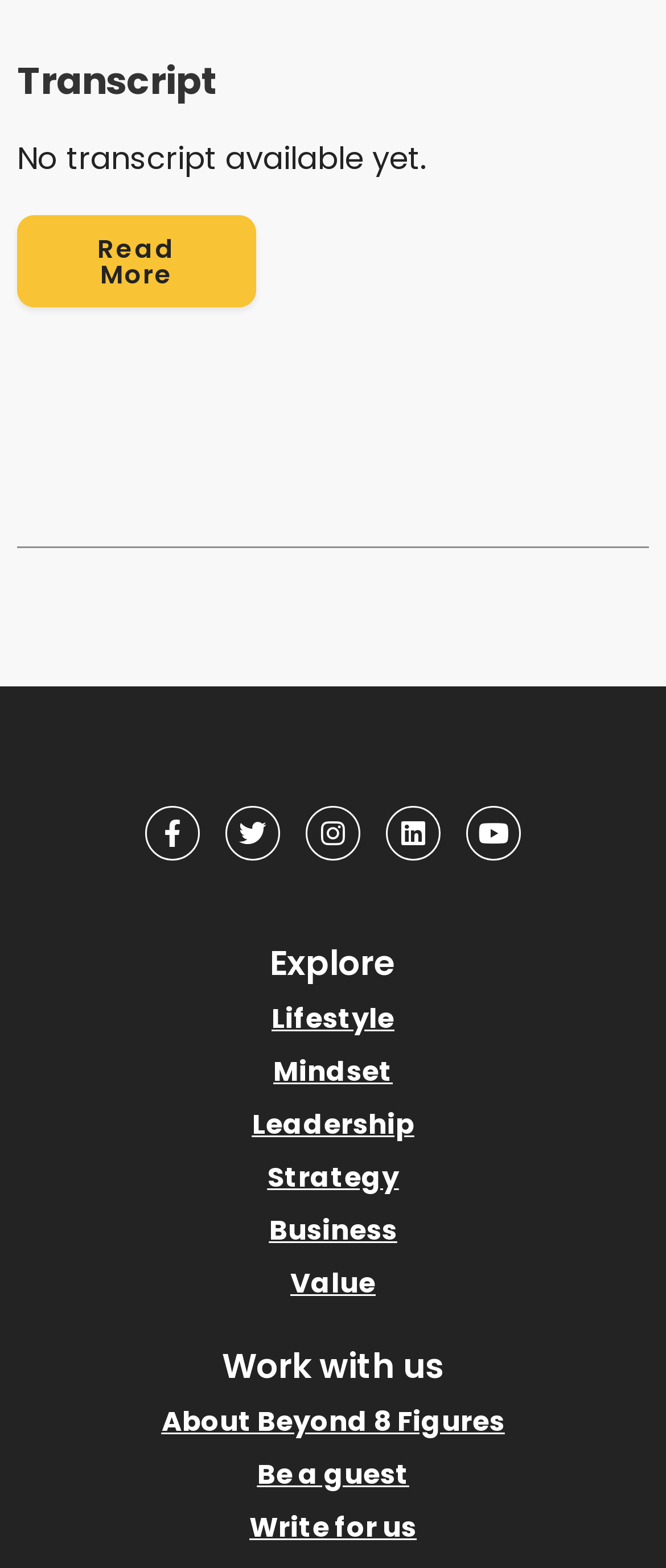How many transcripts are available on the webpage?
Answer briefly with a single word or phrase based on the image.

9